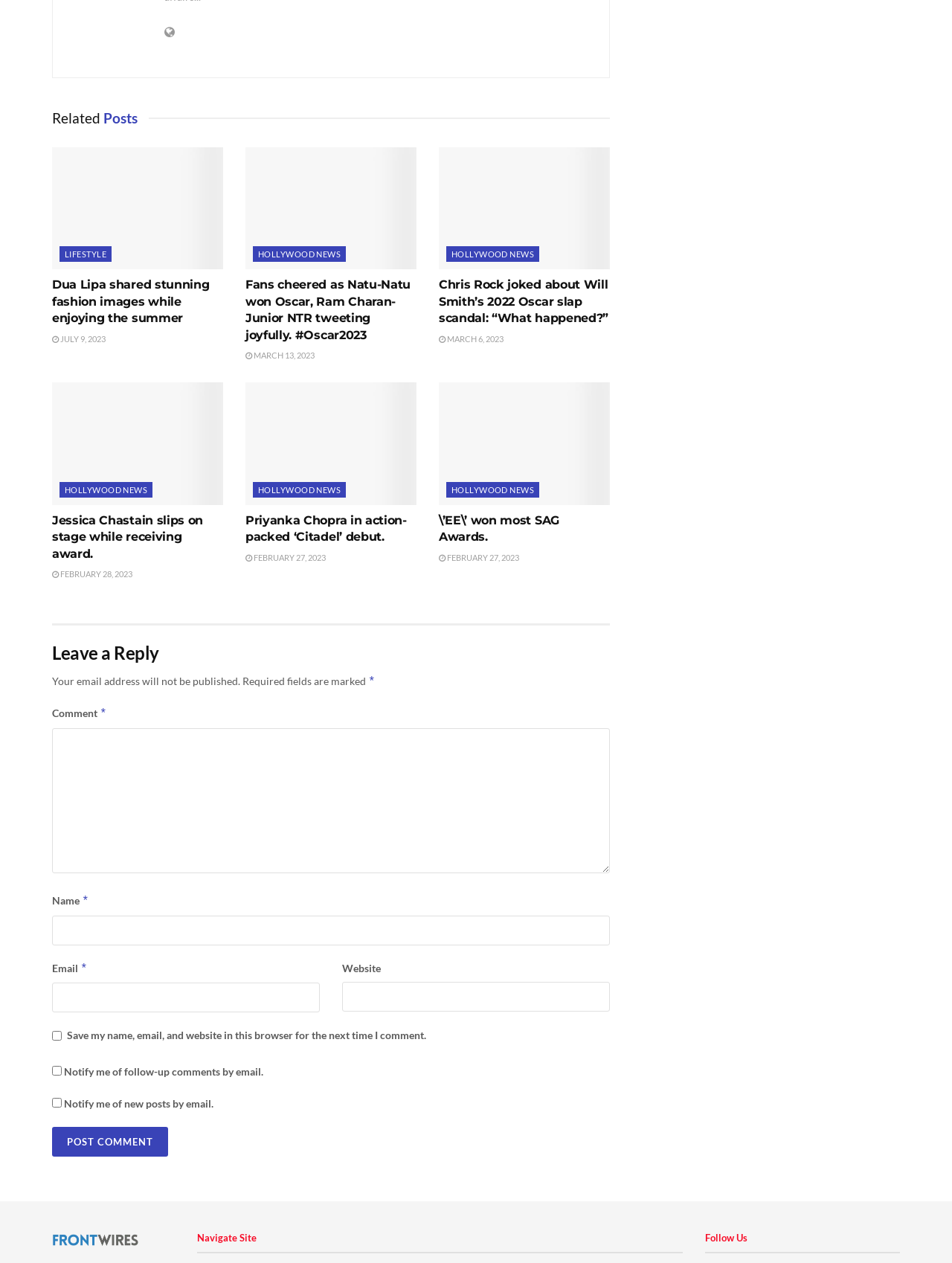How many fields are required in the comment form?
Give a thorough and detailed response to the question.

I analyzed the comment form and found three required fields: 'Name', 'Email', and 'Comment', which are marked with an asterisk (*) symbol.